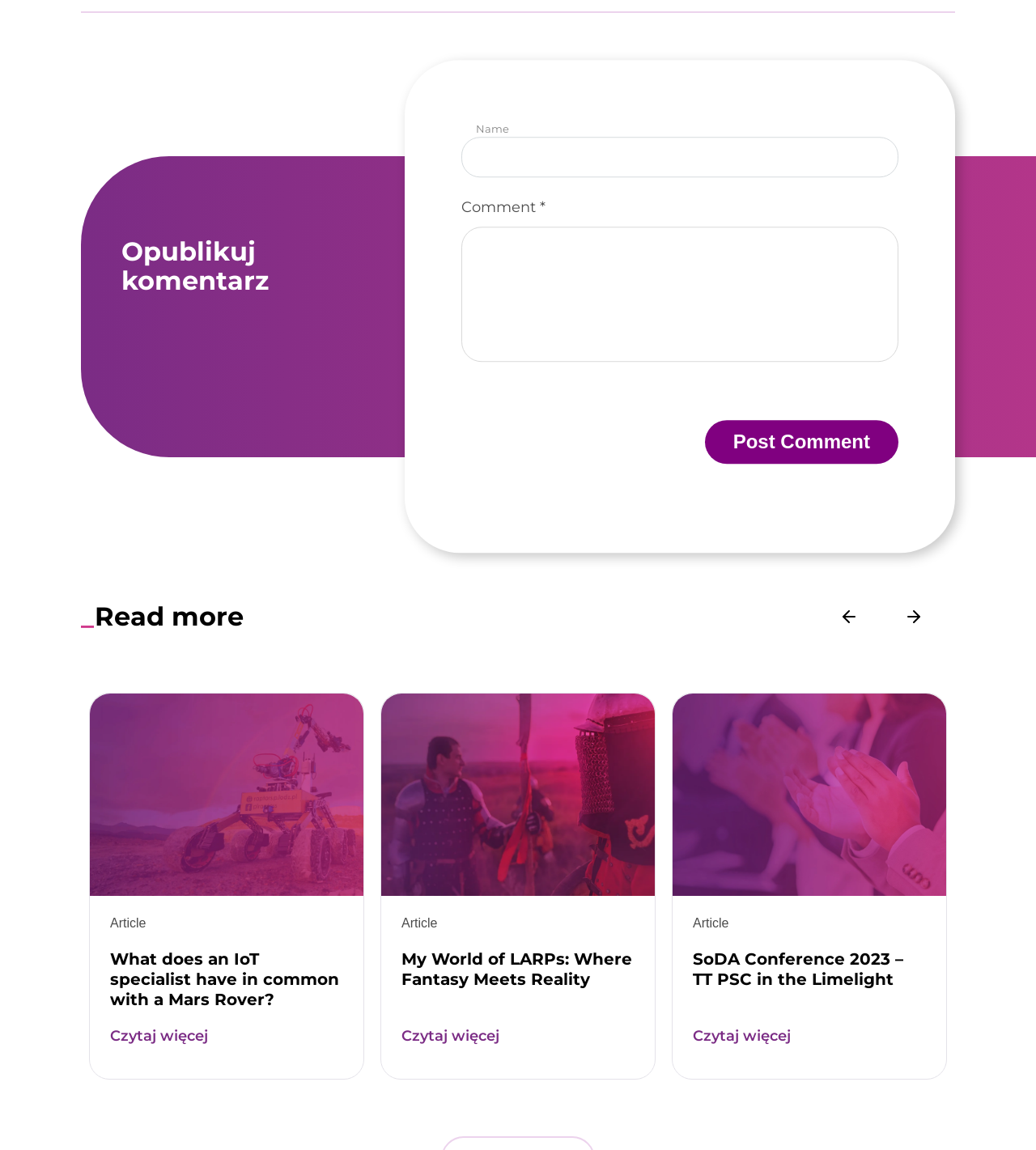Use the information in the screenshot to answer the question comprehensively: What is the position of the 'Read more' link in each article?

The 'Read more' link is located at the bottom of each article, as indicated by its y2 coordinate which is larger than the y2 coordinate of the article title.